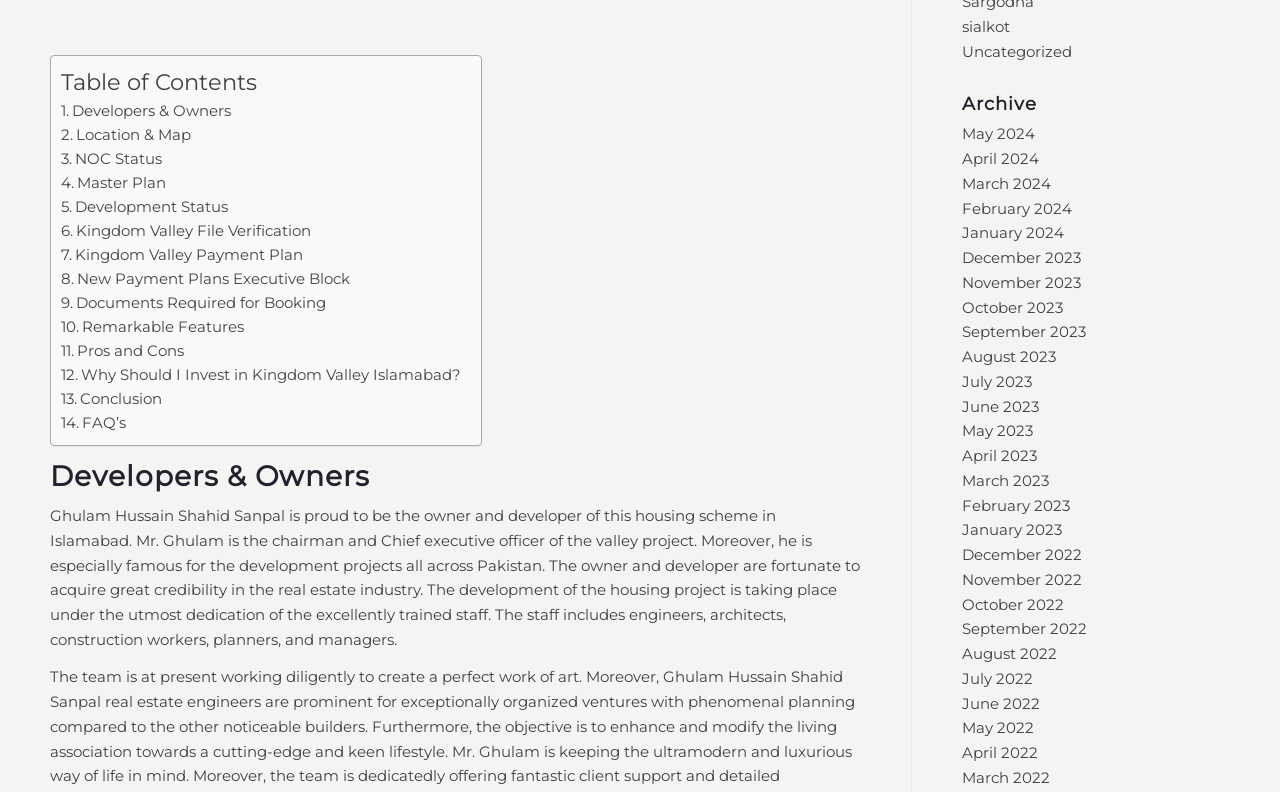Pinpoint the bounding box coordinates of the area that should be clicked to complete the following instruction: "Check 'FAQ’s'". The coordinates must be given as four float numbers between 0 and 1, i.e., [left, top, right, bottom].

[0.064, 0.521, 0.098, 0.545]